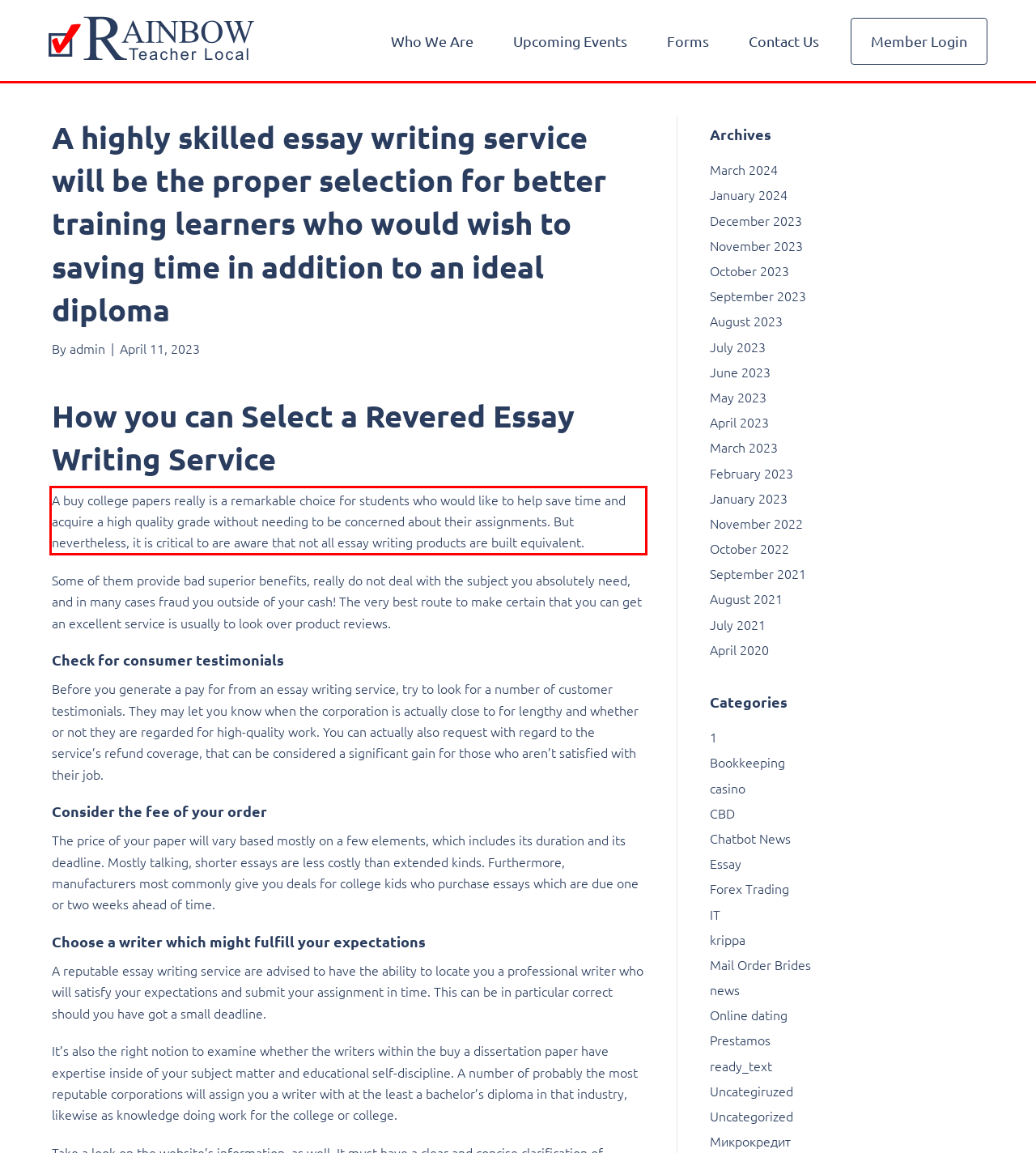Please perform OCR on the text within the red rectangle in the webpage screenshot and return the text content.

A buy college papers really is a remarkable choice for students who would like to help save time and acquire a high quality grade without needing to be concerned about their assignments. But nevertheless, it is critical to are aware that not all essay writing products are built equivalent.